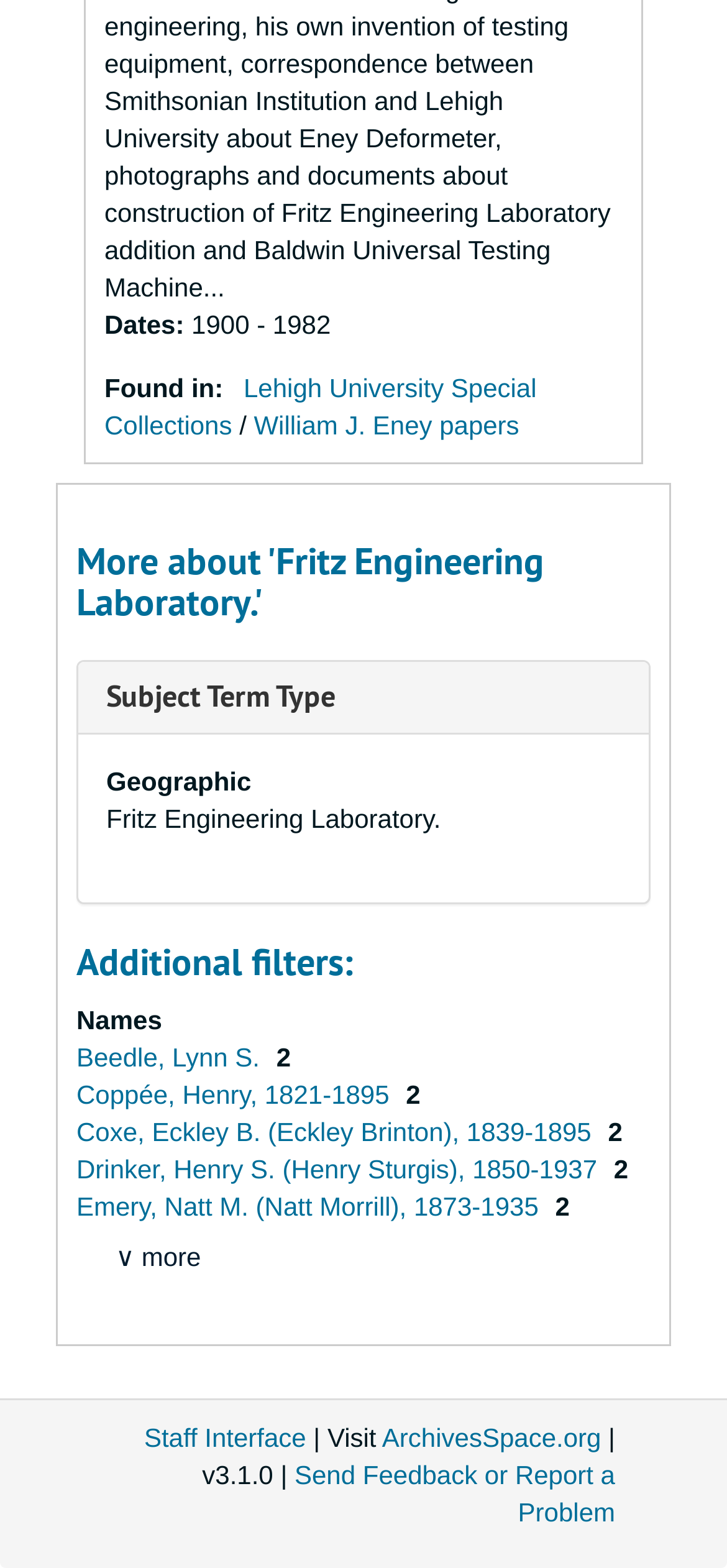What is the version of ArchivesSpace.org?
From the details in the image, answer the question comprehensively.

The version of ArchivesSpace.org can be found at the bottom of the page, where it is listed as 'v3.1.0'.